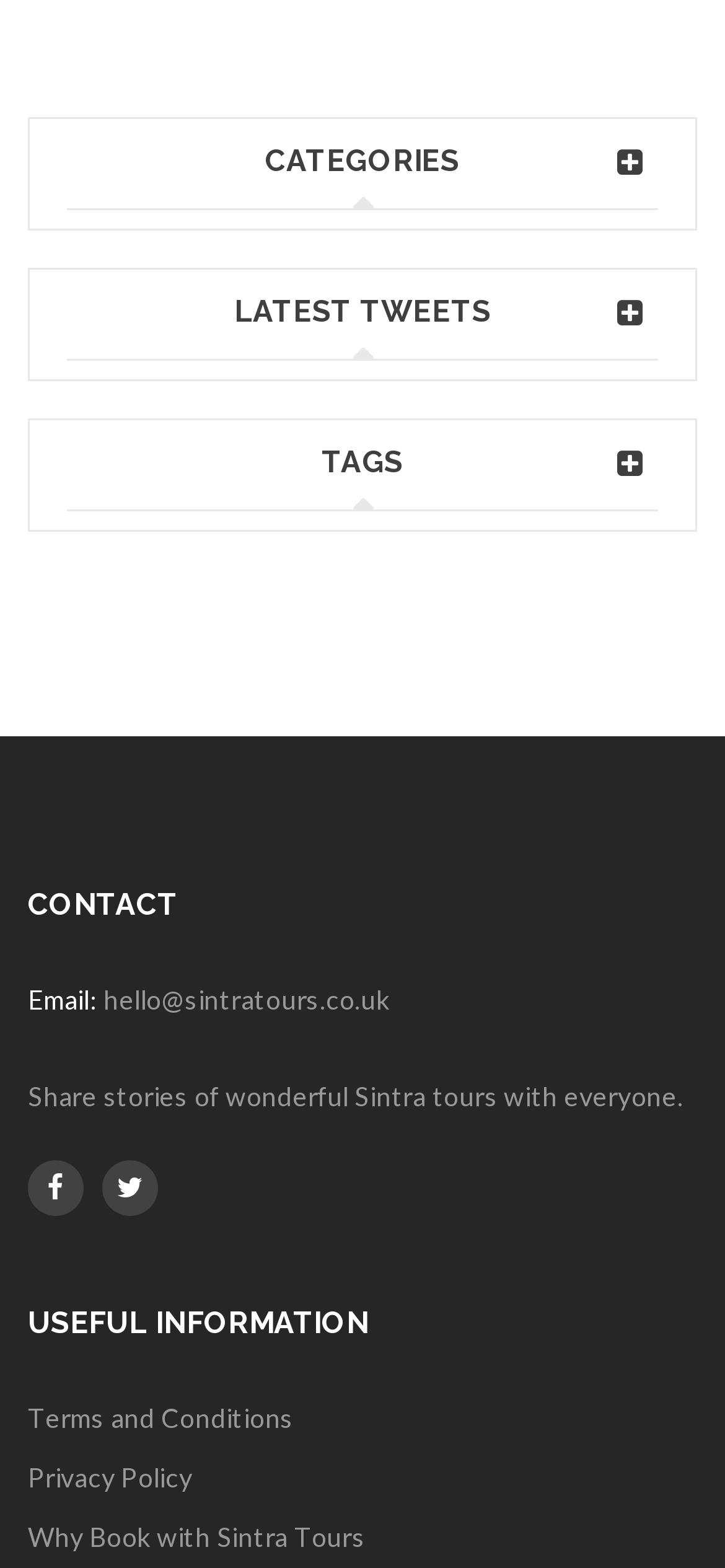Please provide a comprehensive answer to the question below using the information from the image: What is the purpose of the 'Share stories...' sentence?

I inferred the purpose of the sentence by looking at the context, where it says 'Share stories of wonderful Sintra tours with everyone.' and is followed by social media links. This suggests that the sentence is encouraging users to share their experiences on social media.